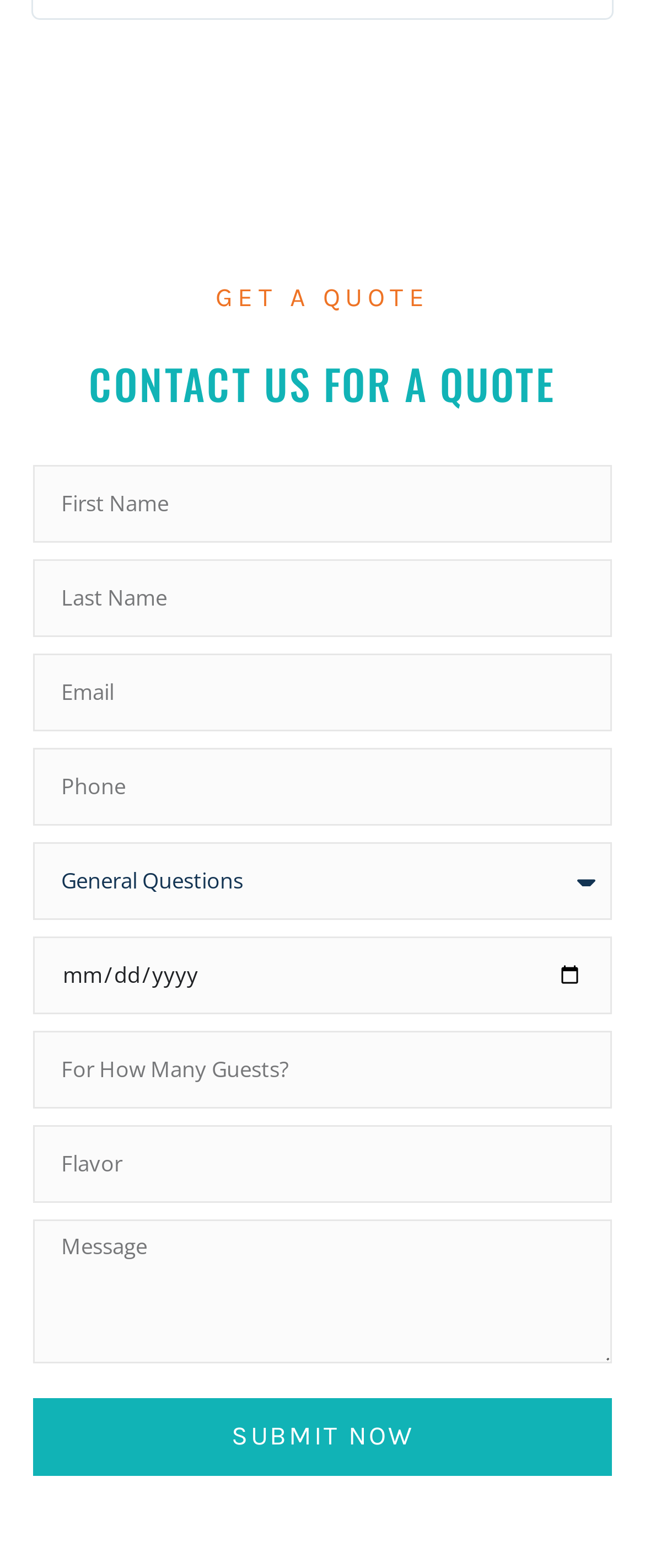What is the purpose of the 'Show date picker' button?
Answer the question using a single word or phrase, according to the image.

To show a date picker